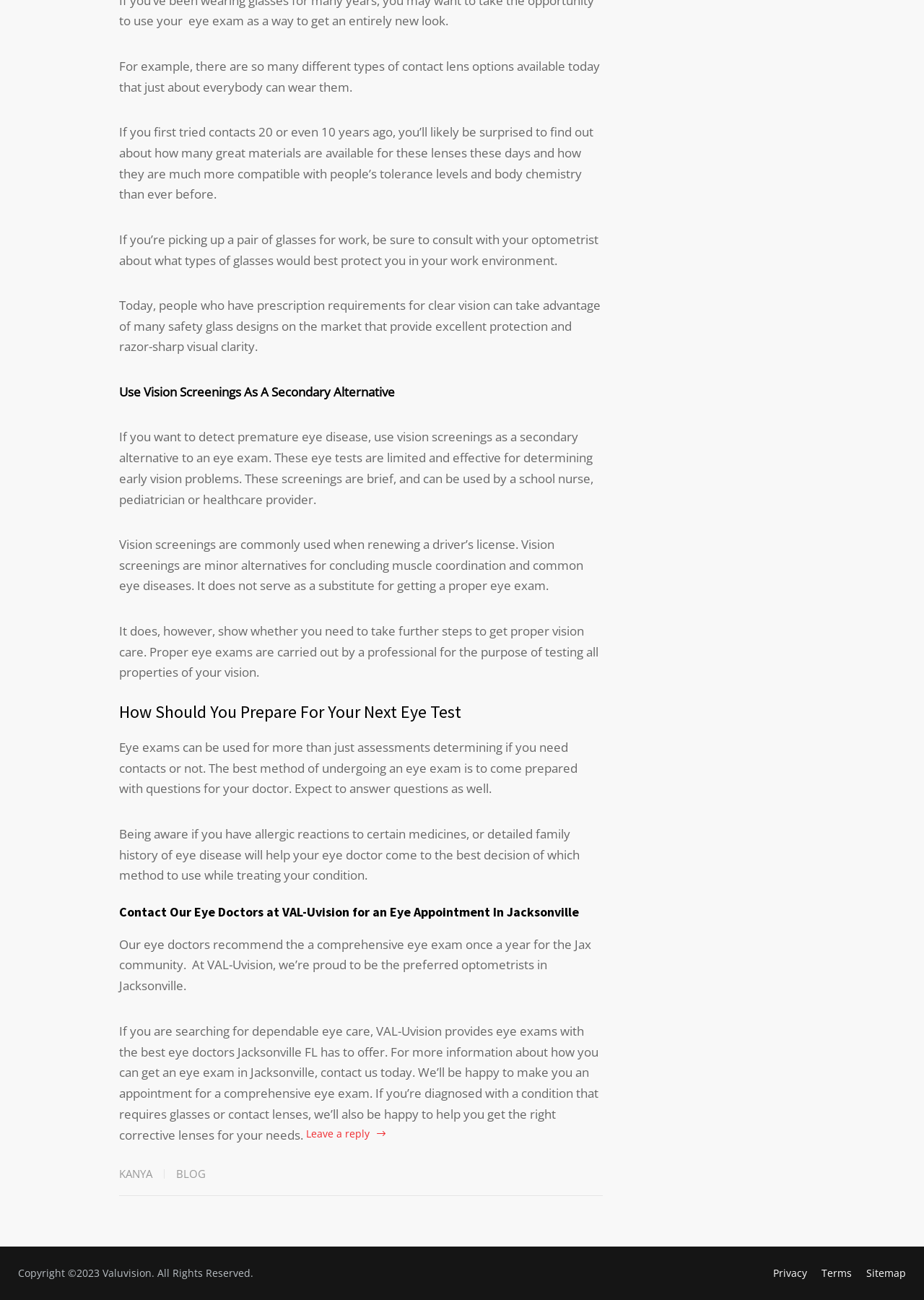Respond to the question with just a single word or phrase: 
How often do the eye doctors at VAL-Uvision recommend getting an eye exam?

Once a year